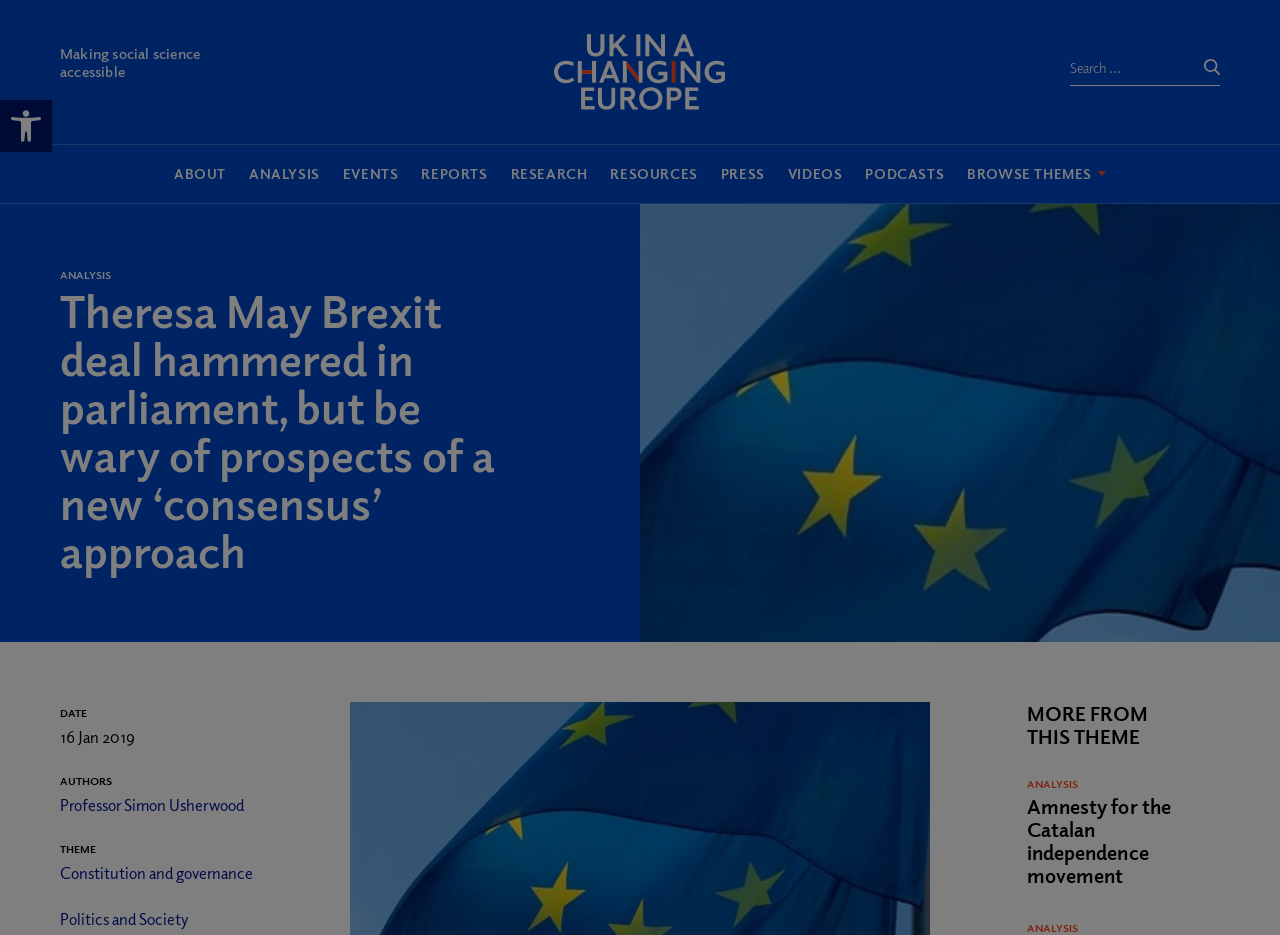Locate the bounding box coordinates of the region to be clicked to comply with the following instruction: "Read Theresa May Brexit deal article". The coordinates must be four float numbers between 0 and 1, in the form [left, top, right, bottom].

[0.047, 0.306, 0.413, 0.614]